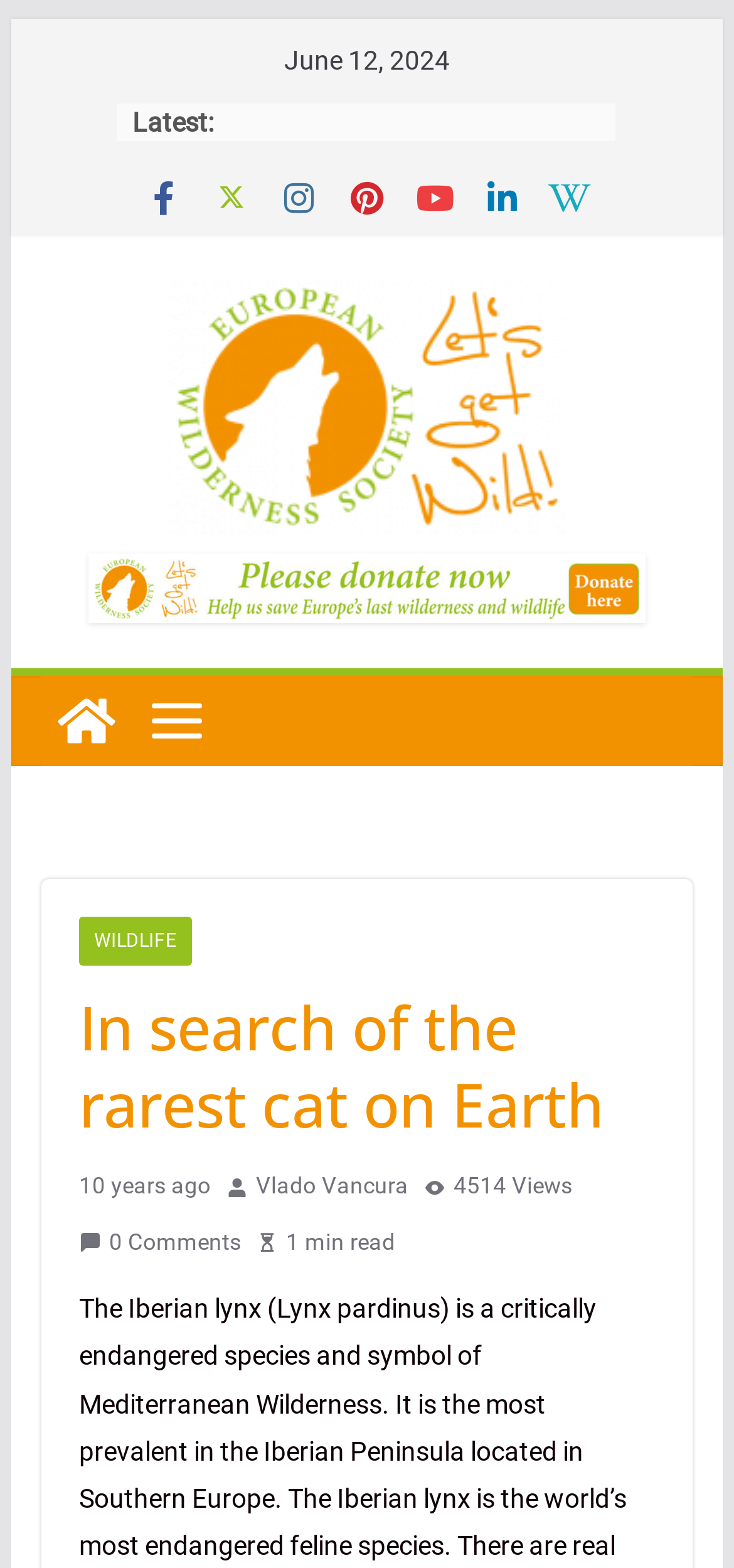Please identify and generate the text content of the webpage's main heading.

In search of the rarest cat on Earth